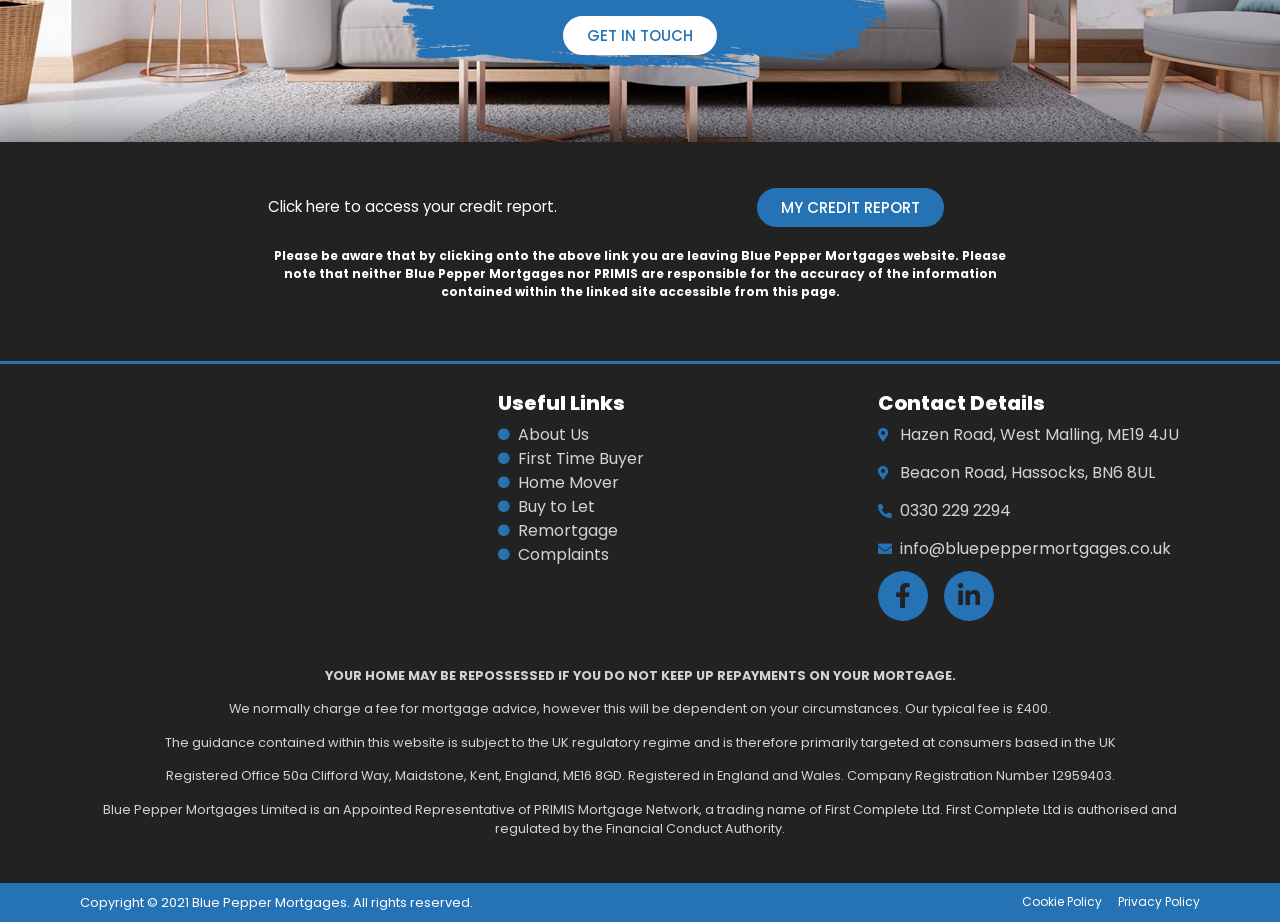What is the link to access credit report?
Provide a short answer using one word or a brief phrase based on the image.

MY CREDIT REPORT